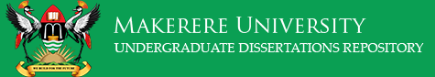What do the two cranes in the logo represent?
Please provide a comprehensive answer based on the contents of the image.

The logo features traditional symbols of Ugandan heritage, including two cranes, representing resilience and national pride, alongside an emblem that symbolizes knowledge and scholarship, which implies that the two cranes in the logo represent resilience and national pride.